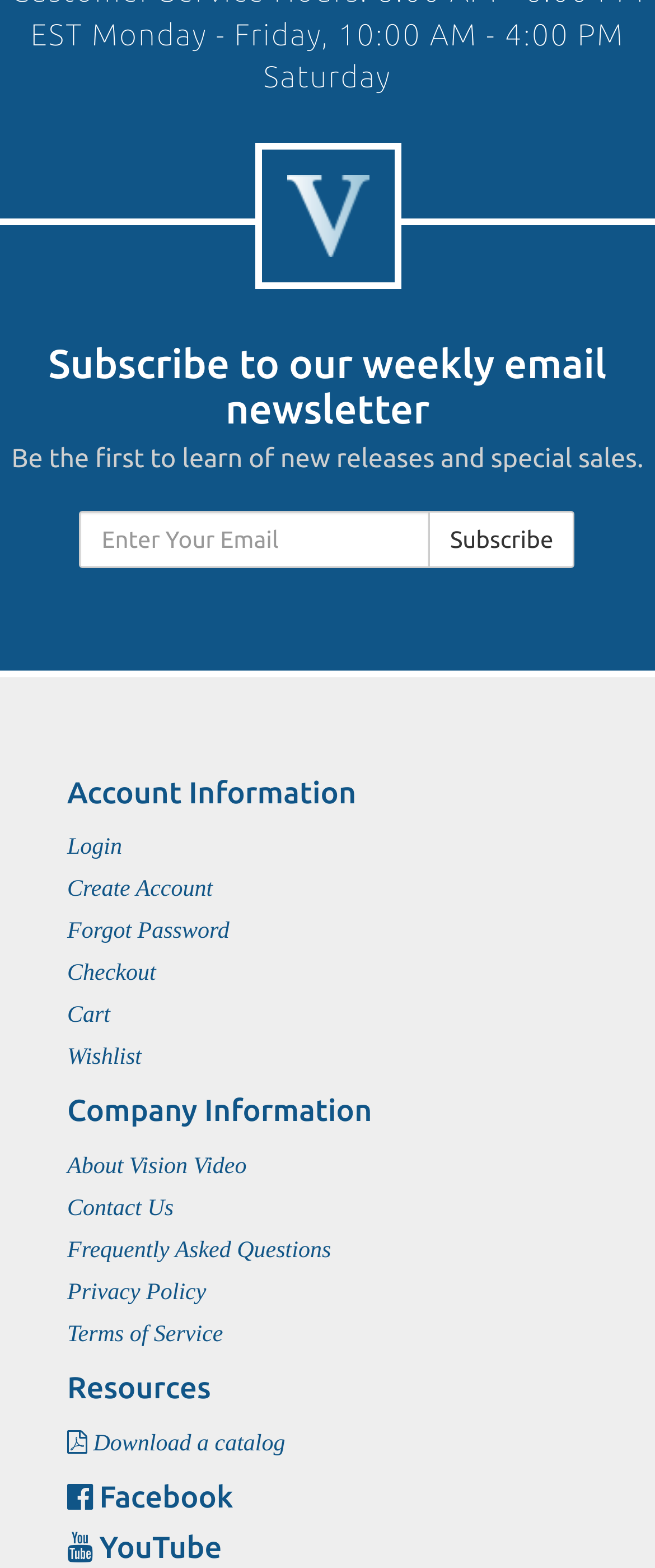Please locate the bounding box coordinates of the element that needs to be clicked to achieve the following instruction: "Enter email address". The coordinates should be four float numbers between 0 and 1, i.e., [left, top, right, bottom].

[0.122, 0.325, 0.656, 0.362]